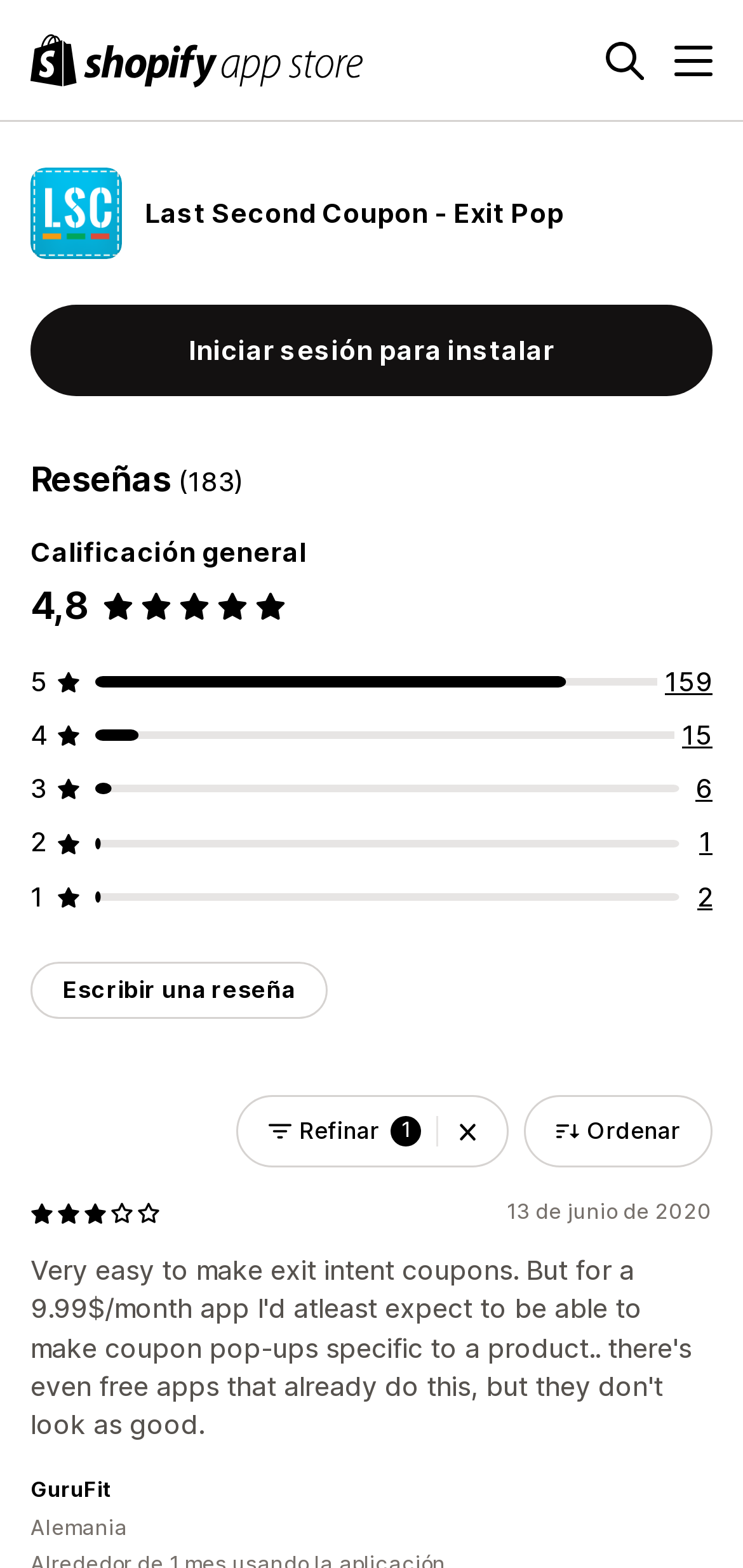How many reviews are there in total?
Please use the image to provide a one-word or short phrase answer.

183